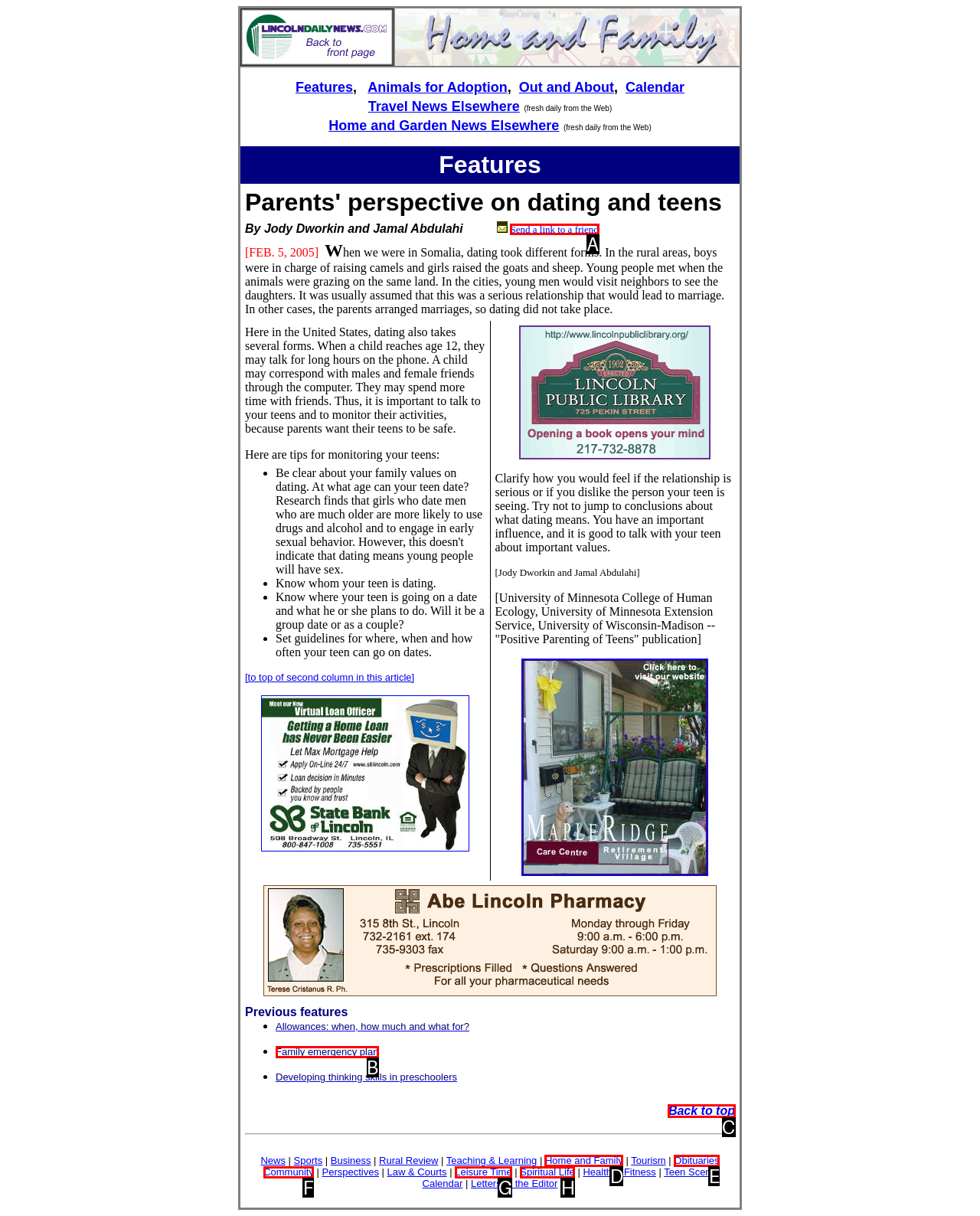Which UI element should be clicked to perform the following task: Send a link to a friend? Answer with the corresponding letter from the choices.

A